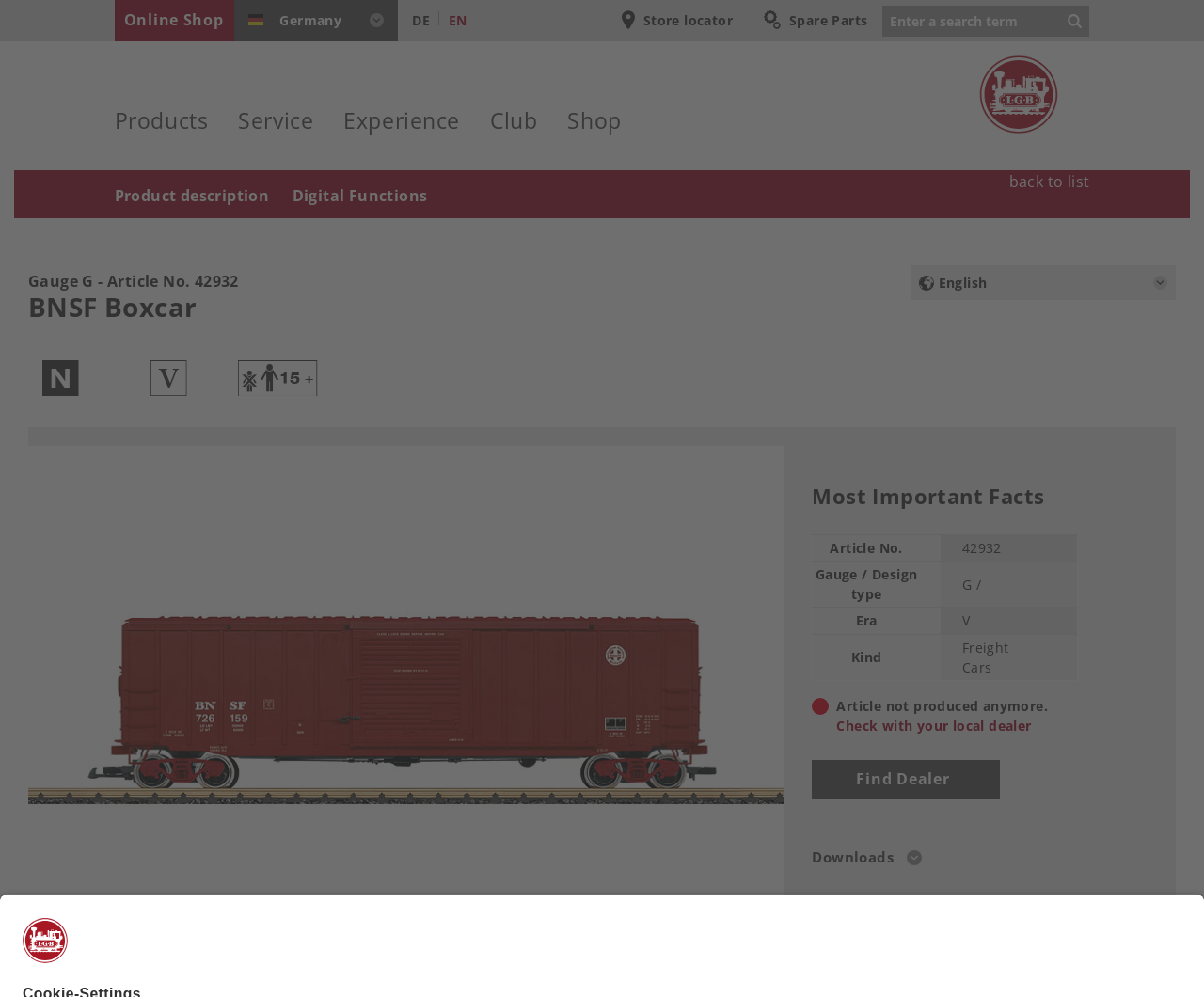What gauge is the BNSF boxcar? Using the information from the screenshot, answer with a single word or phrase.

G